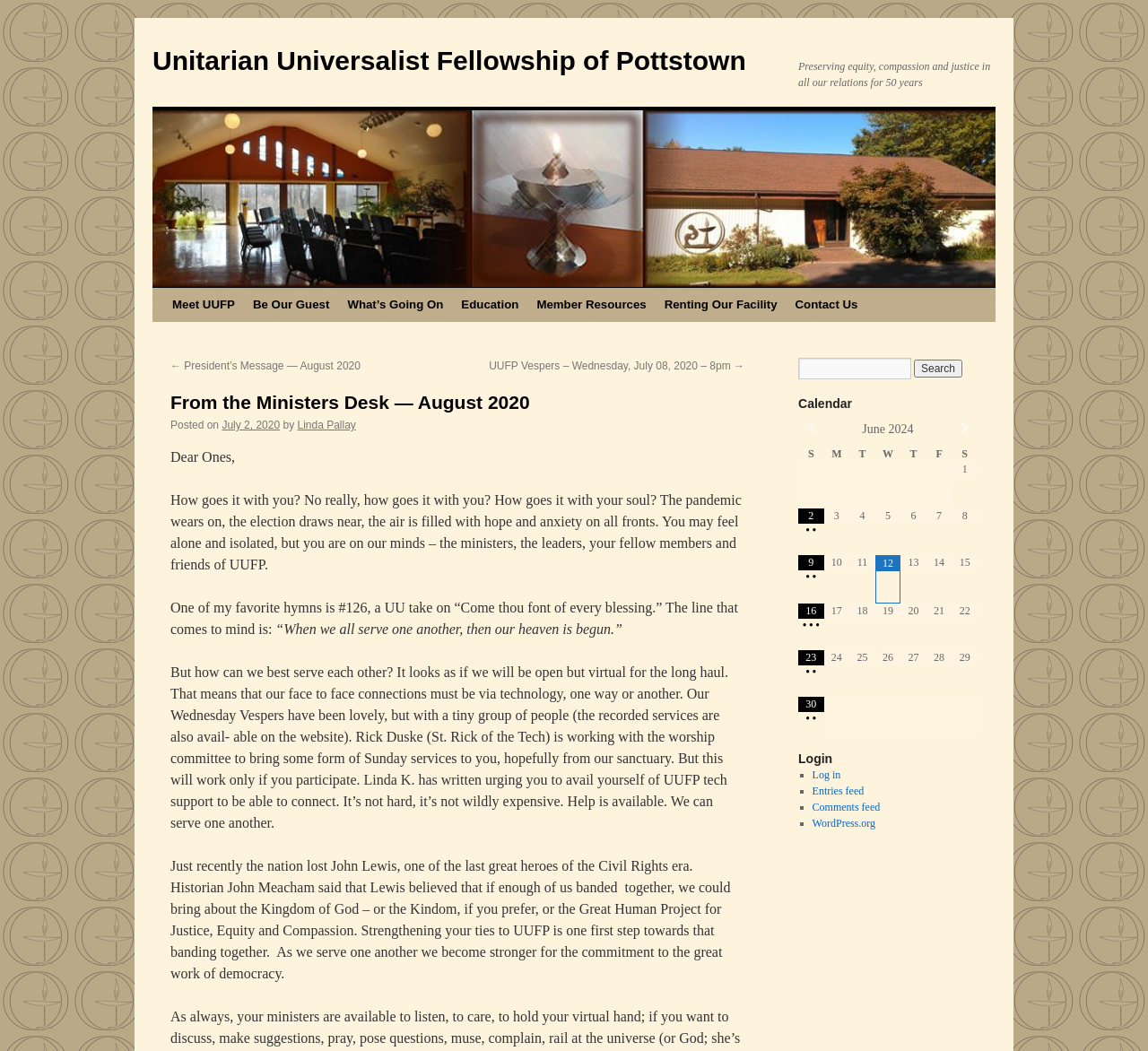Identify the bounding box for the UI element described as: "Unitarian Universalist Fellowship of Pottstown". Ensure the coordinates are four float numbers between 0 and 1, formatted as [left, top, right, bottom].

[0.133, 0.044, 0.65, 0.072]